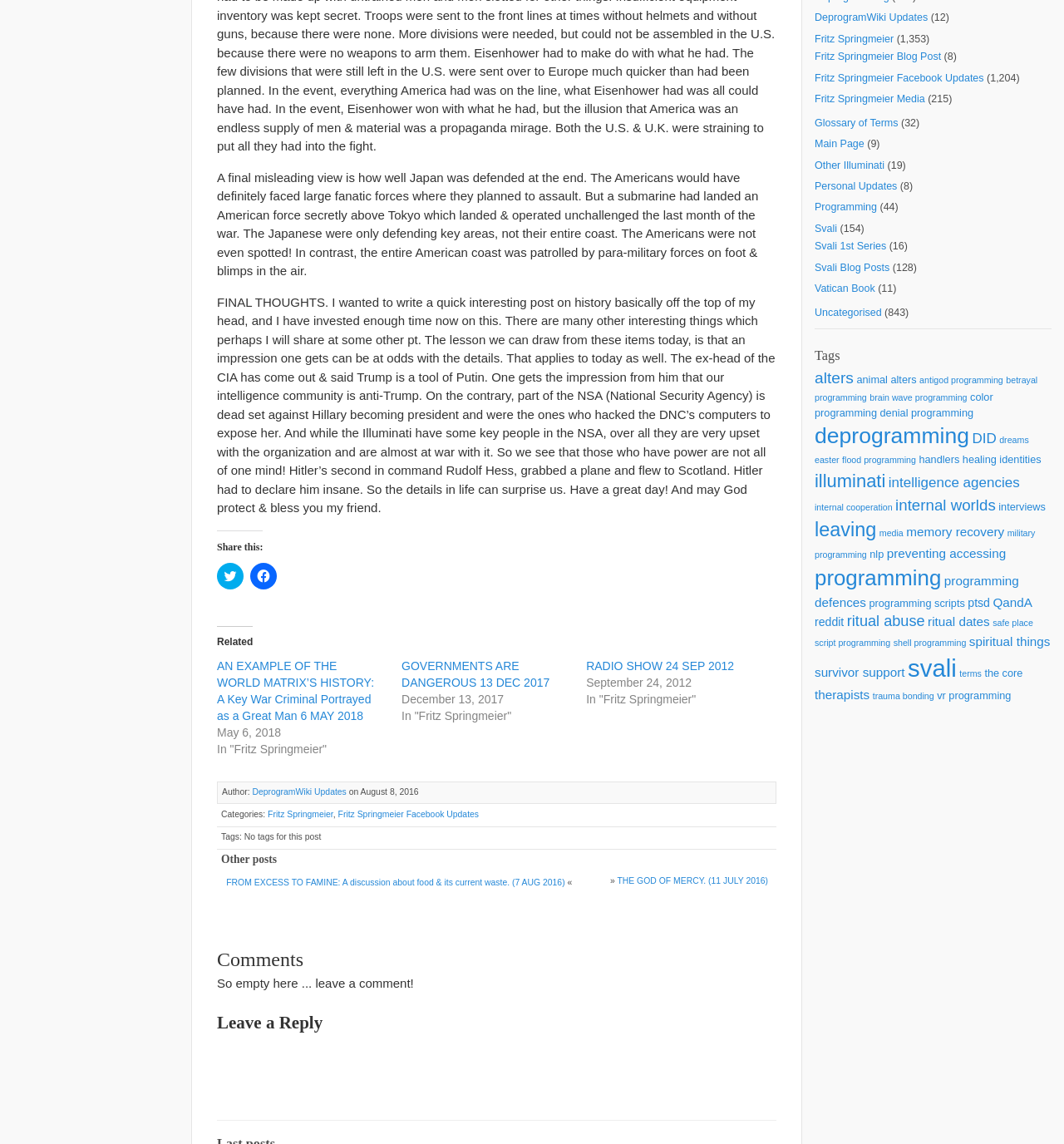Pinpoint the bounding box coordinates of the clickable area necessary to execute the following instruction: "Click on 'Beginning a Party Shop Business Online'". The coordinates should be given as four float numbers between 0 and 1, namely [left, top, right, bottom].

None